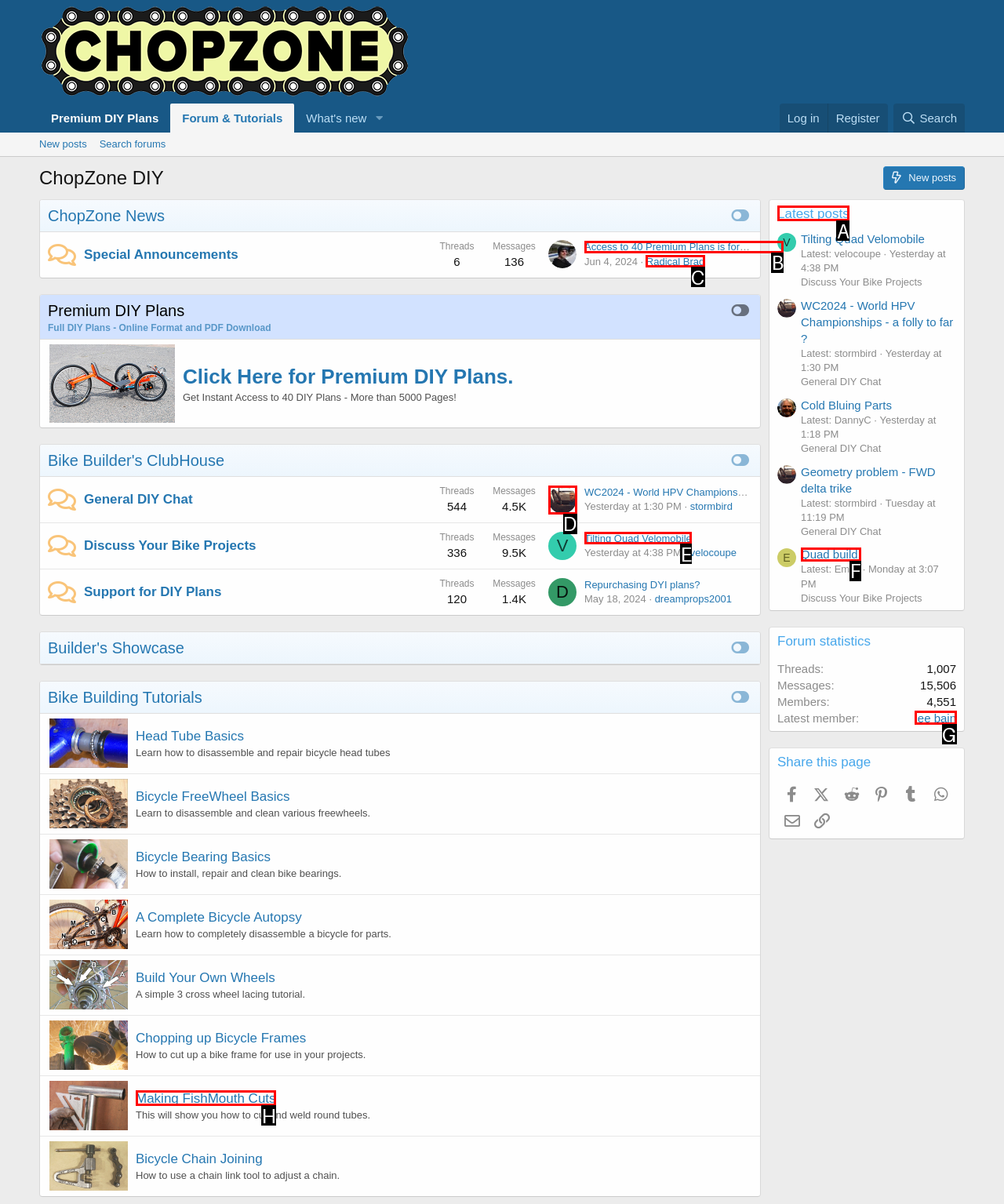Which lettered UI element aligns with this description: alt="stormbird"
Provide your answer using the letter from the available choices.

D